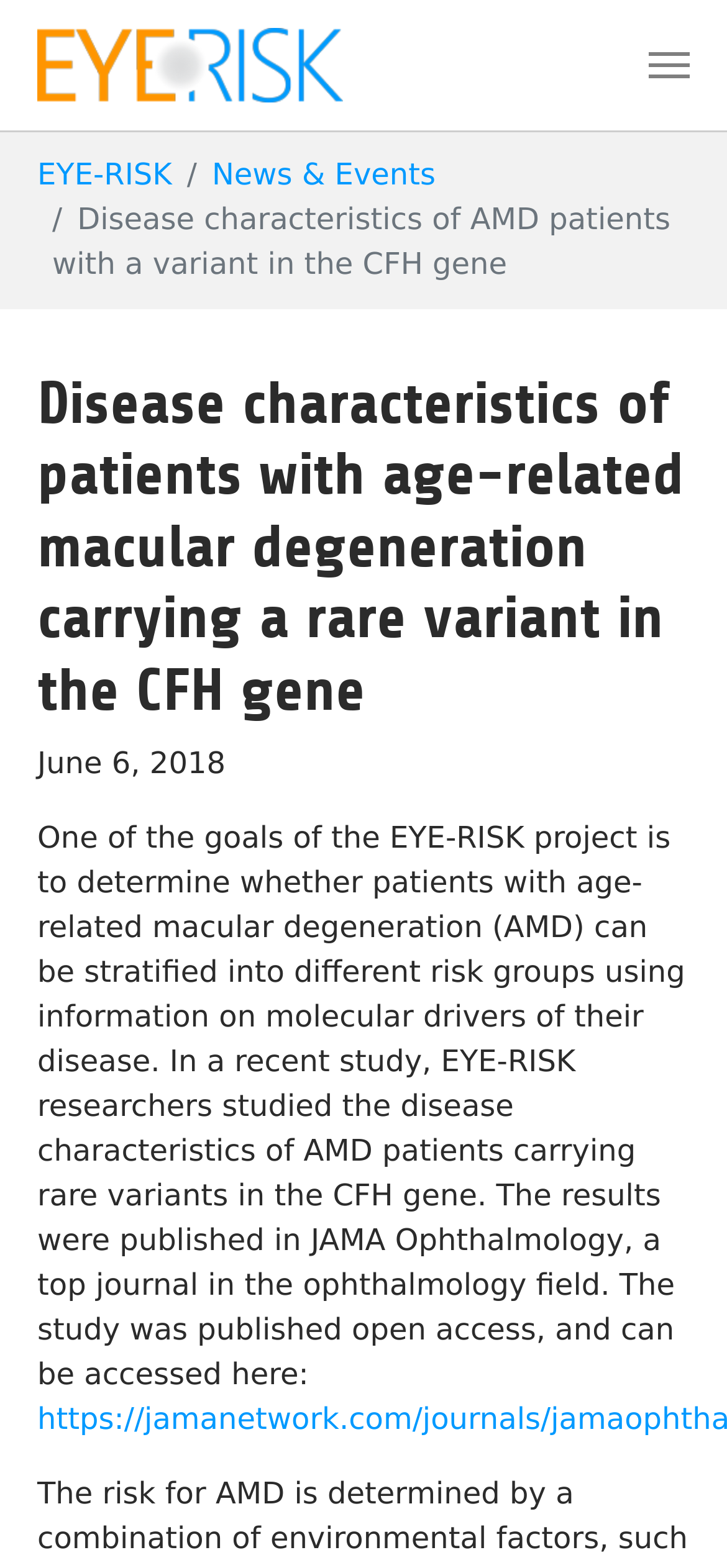What is the purpose of the 'Scroll to top' link?
Using the picture, provide a one-word or short phrase answer.

To scroll to the top of the page